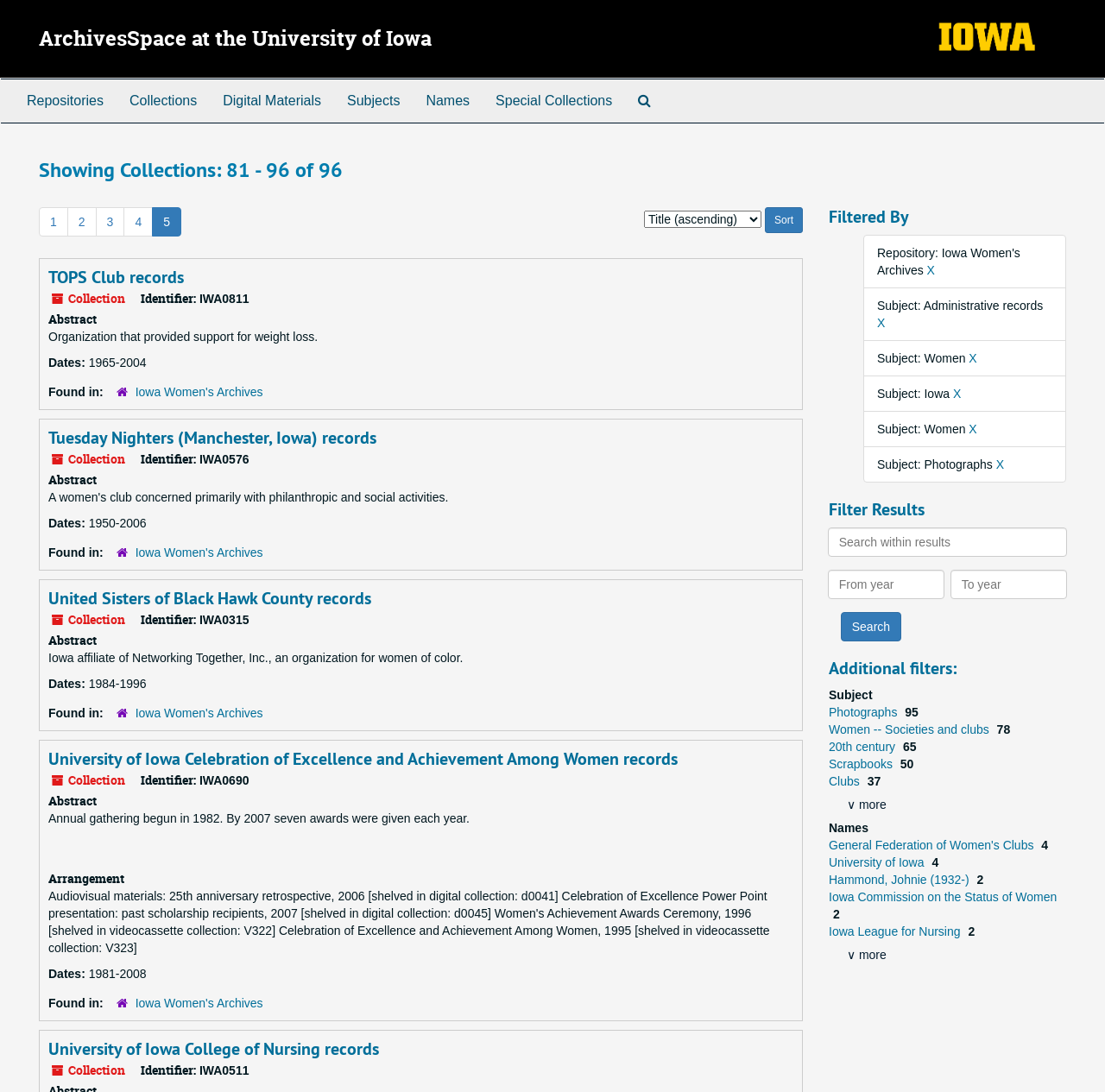What is the name of the organization that provided support for weight loss?
Refer to the screenshot and deliver a thorough answer to the question presented.

I looked at the abstract of the 'TOPS Club records' collection and found that it is an organization that provided support for weight loss.